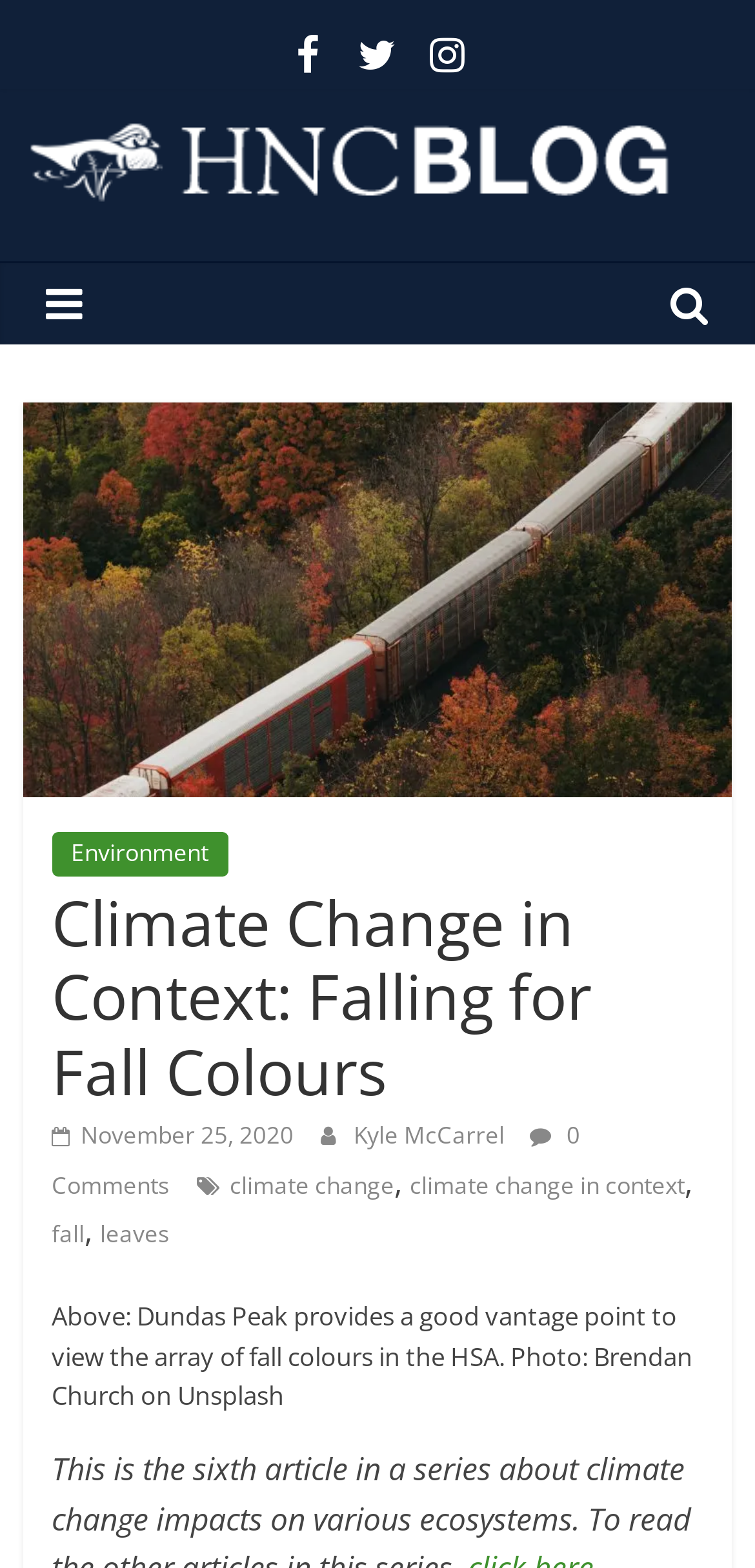What is the name of the author of this article?
Can you provide an in-depth and detailed response to the question?

I found the author's name by looking at the link element with the text 'Kyle McCarrel' which is located below the article title and above the comments section.